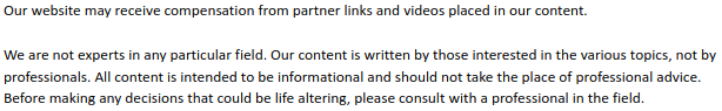Answer the question below in one word or phrase:
What is the purpose of the image?

To reinforce the article's message